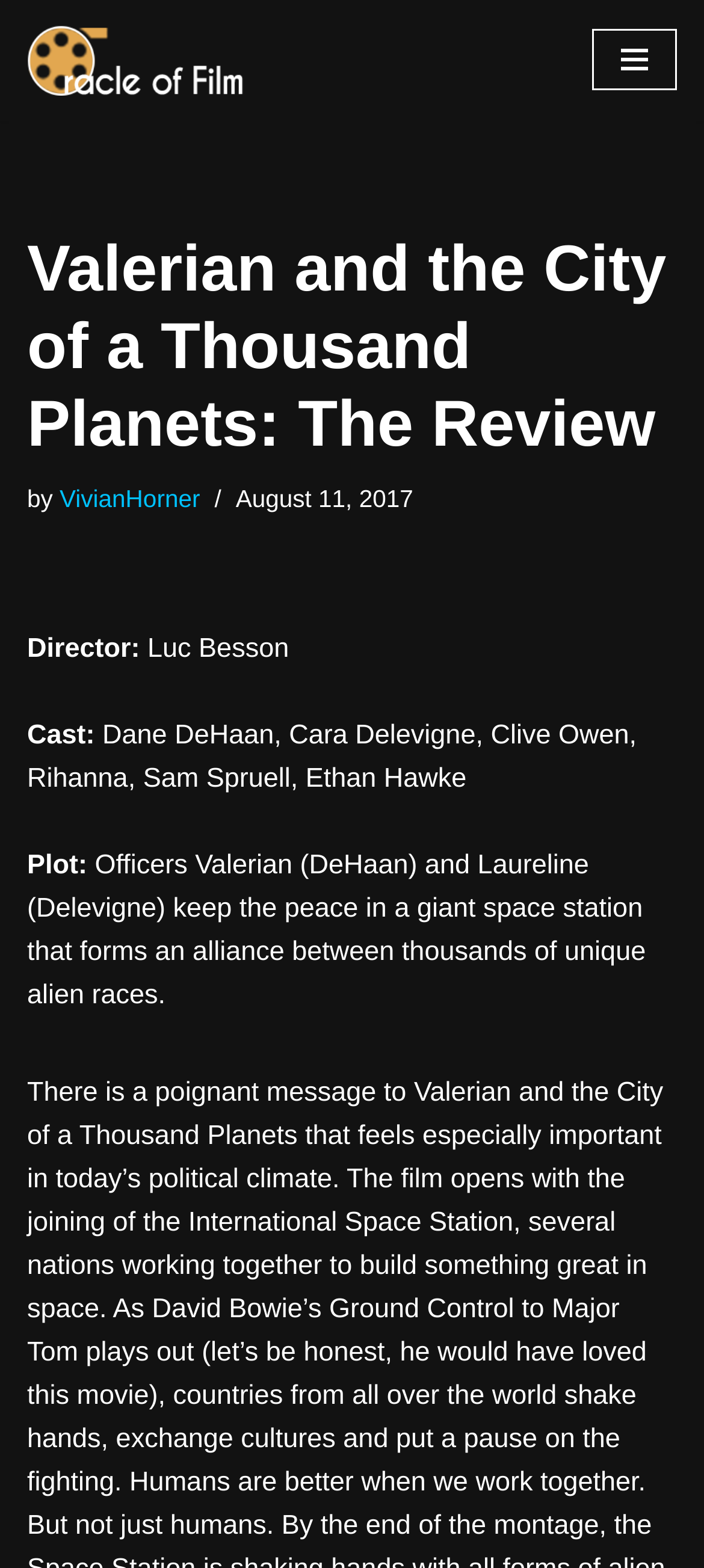Answer the question below using just one word or a short phrase: 
What is the name of the website that published the review?

Oracle Film